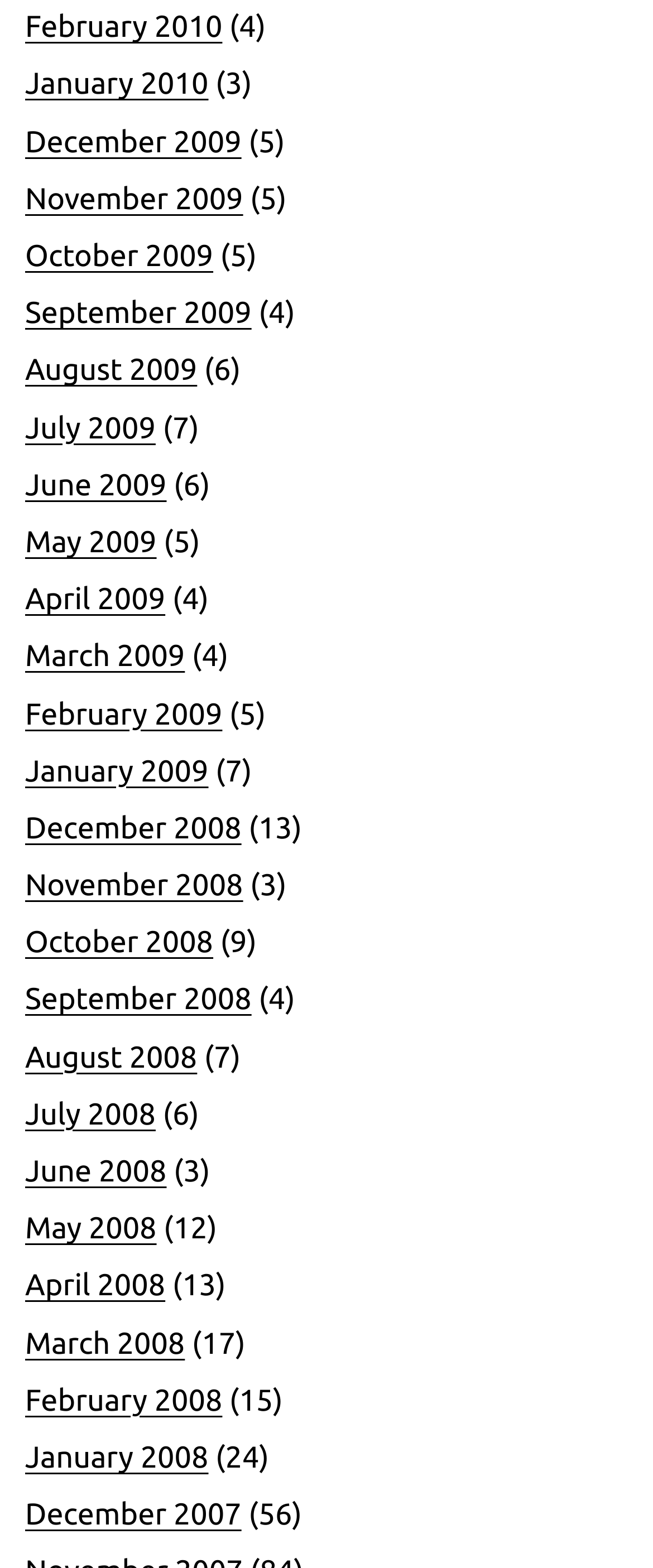Are the months listed in chronological order?
Answer the question with a detailed and thorough explanation.

By examining the list of links on the webpage, I found that the months are not listed in chronological order. Instead, the most recent months are listed at the top, and the earliest months are listed at the bottom.